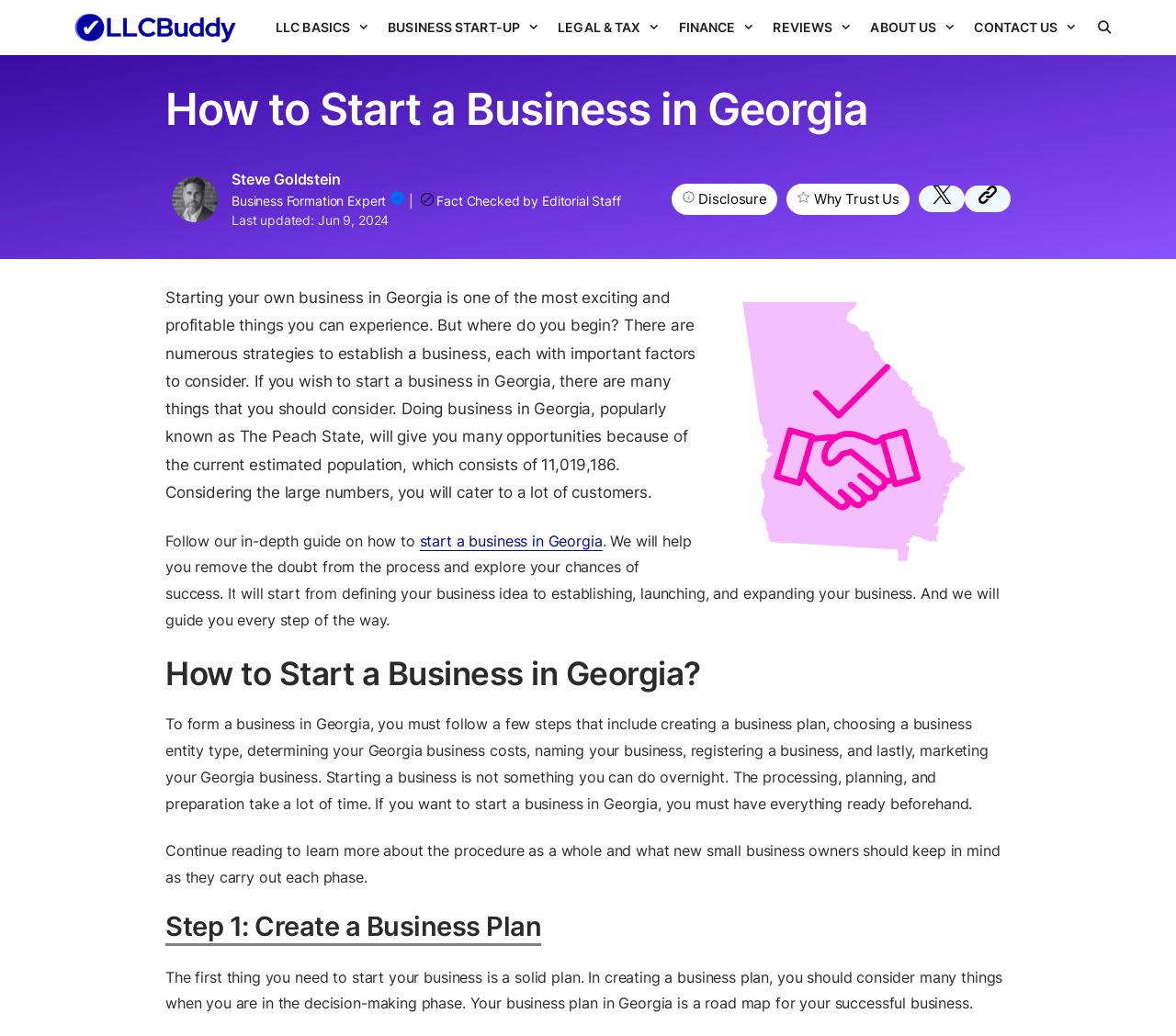Determine the bounding box coordinates of the region to click in order to accomplish the following instruction: "Open Search Bar". Provide the coordinates as four float numbers between 0 and 1, specifically [left, top, right, bottom].

[0.928, 0.0, 0.958, 0.053]